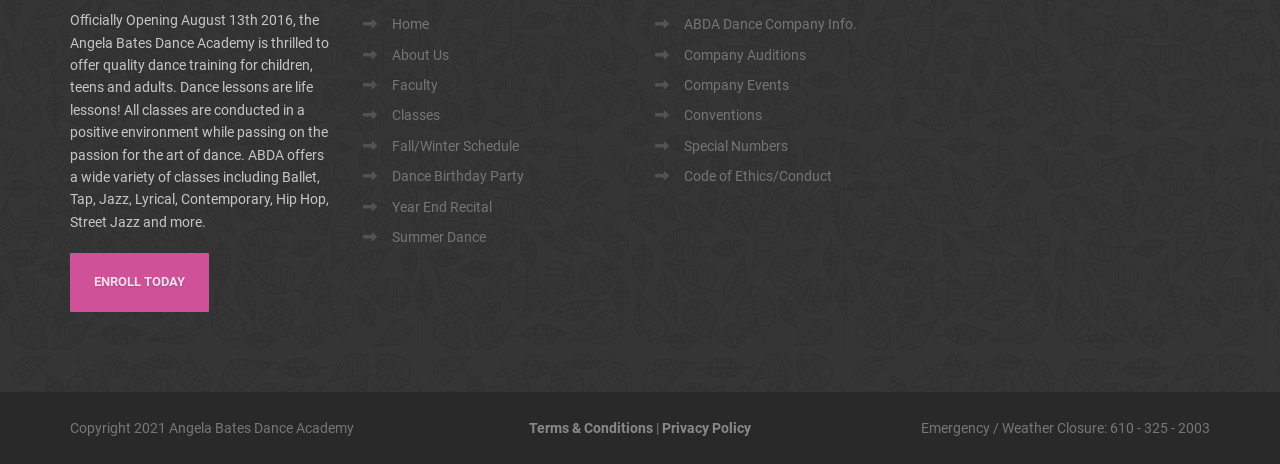Please identify the bounding box coordinates of the element I need to click to follow this instruction: "View fall/winter schedule".

[0.306, 0.29, 0.405, 0.339]